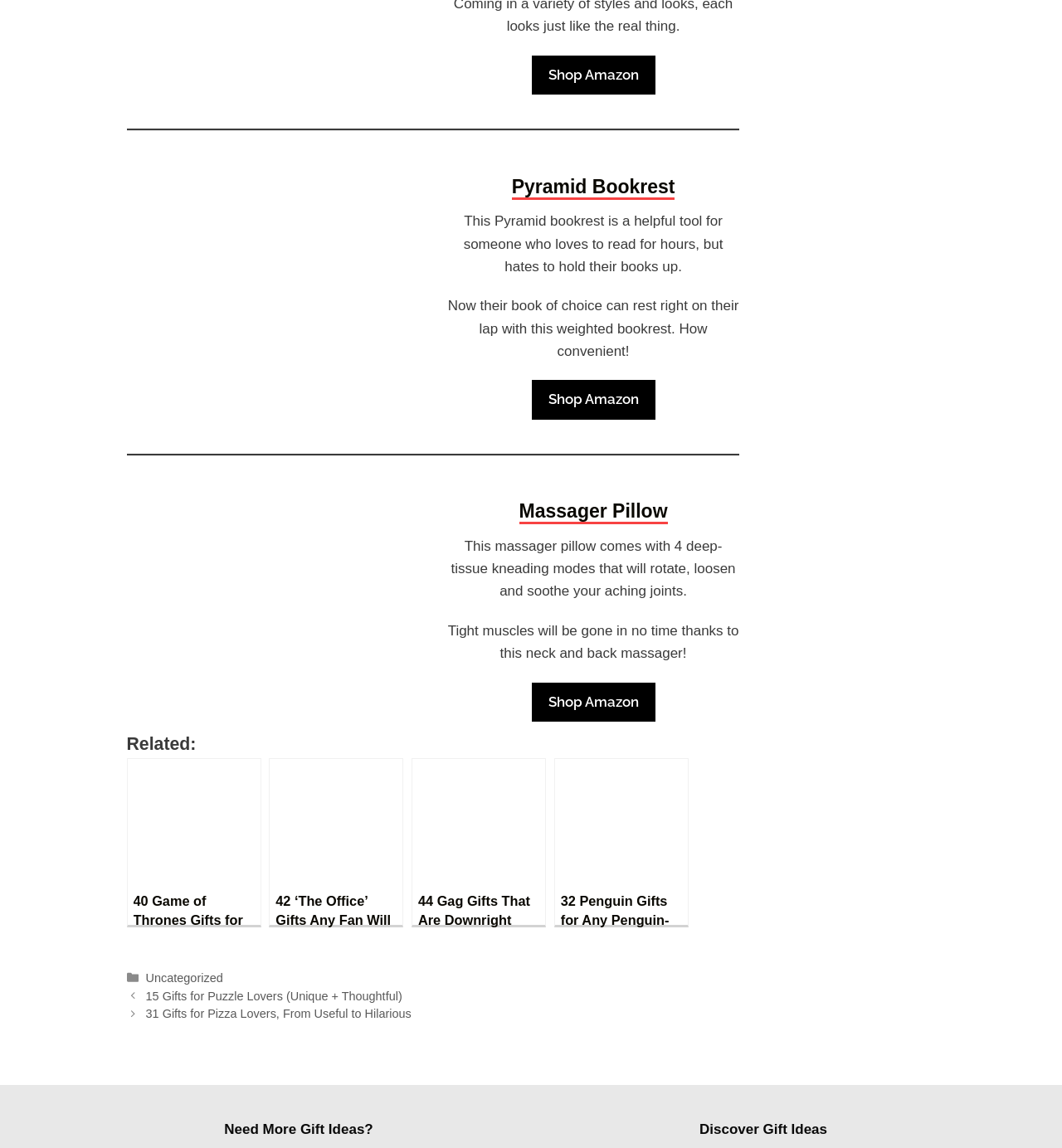Provide a one-word or one-phrase answer to the question:
What is the purpose of the Pyramid Bookrest?

To hold books